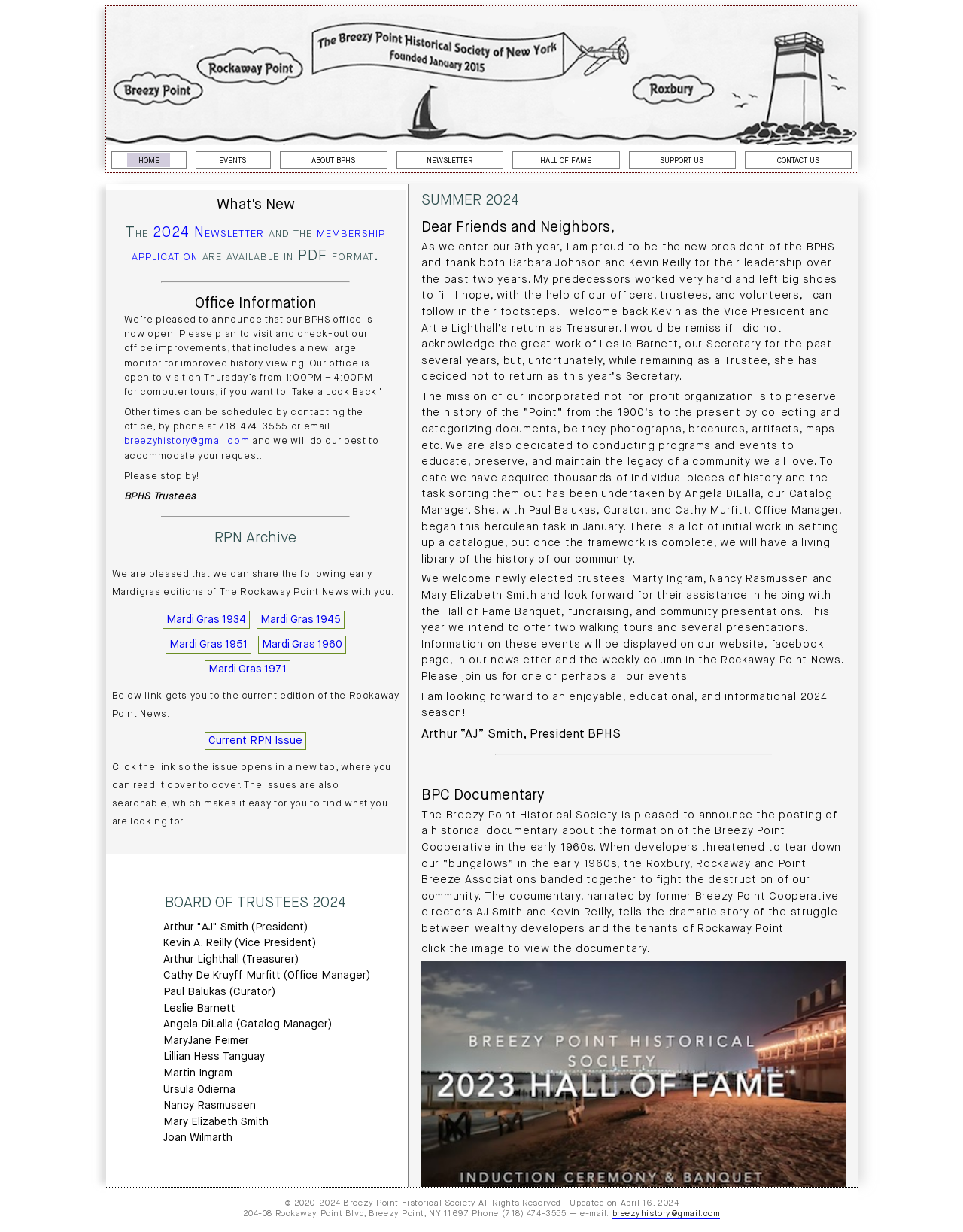Show me the bounding box coordinates of the clickable region to achieve the task as per the instruction: "contact the office via email".

[0.129, 0.354, 0.259, 0.362]